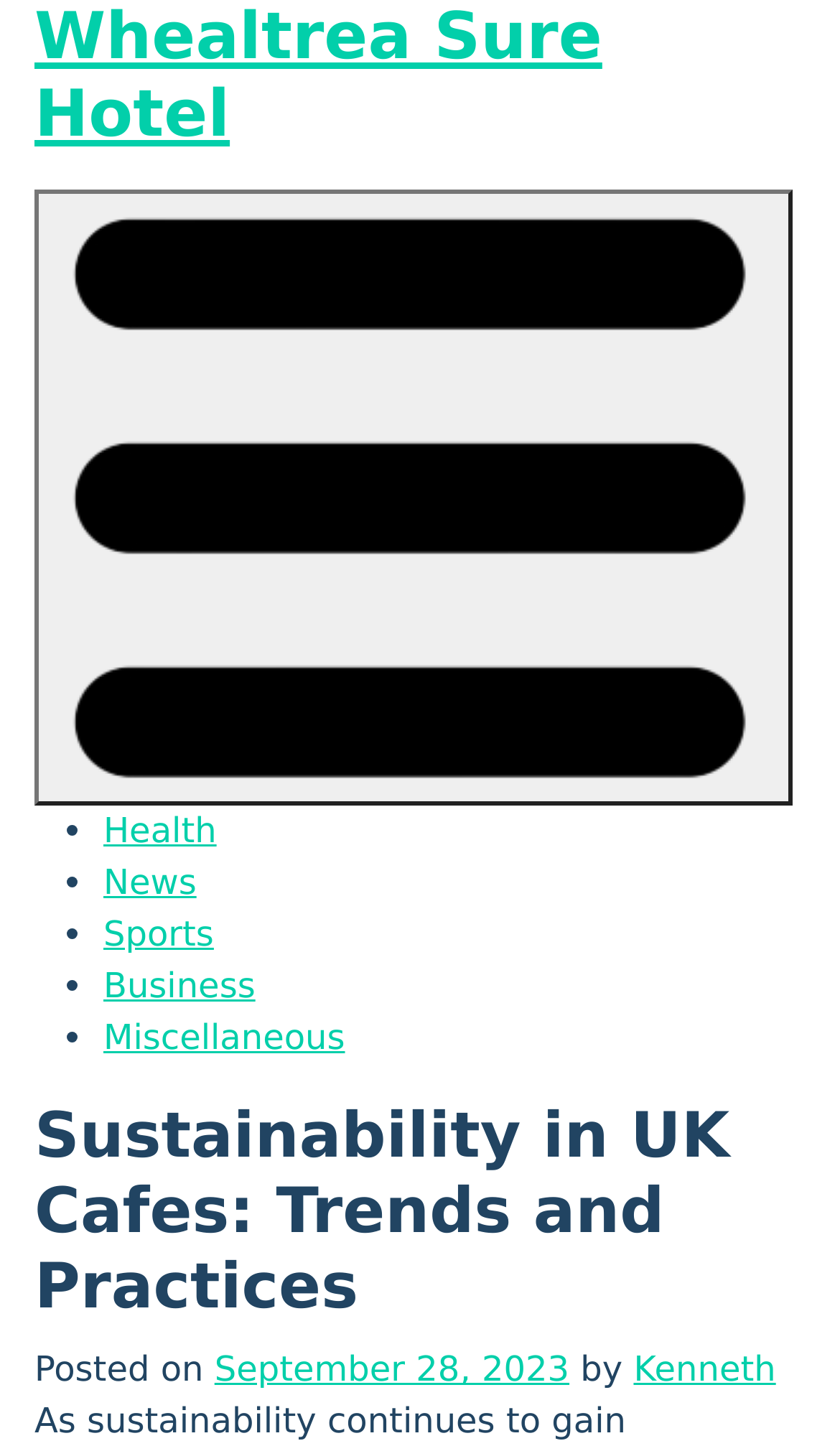Can you find the bounding box coordinates for the element that needs to be clicked to execute this instruction: "Visit Kenneth's page"? The coordinates should be given as four float numbers between 0 and 1, i.e., [left, top, right, bottom].

[0.754, 0.933, 0.924, 0.961]